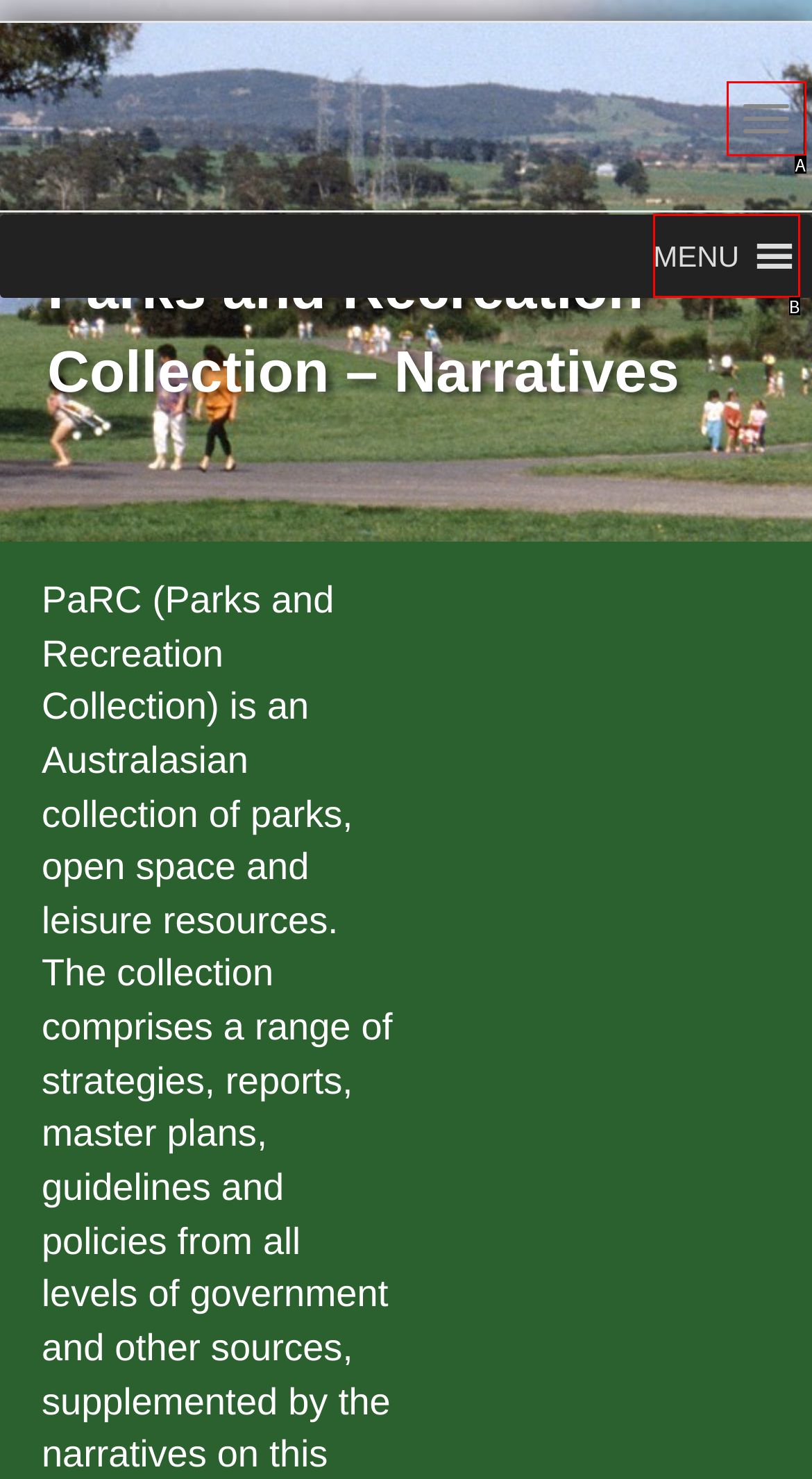Identify the option that best fits this description: MENUMENU
Answer with the appropriate letter directly.

B